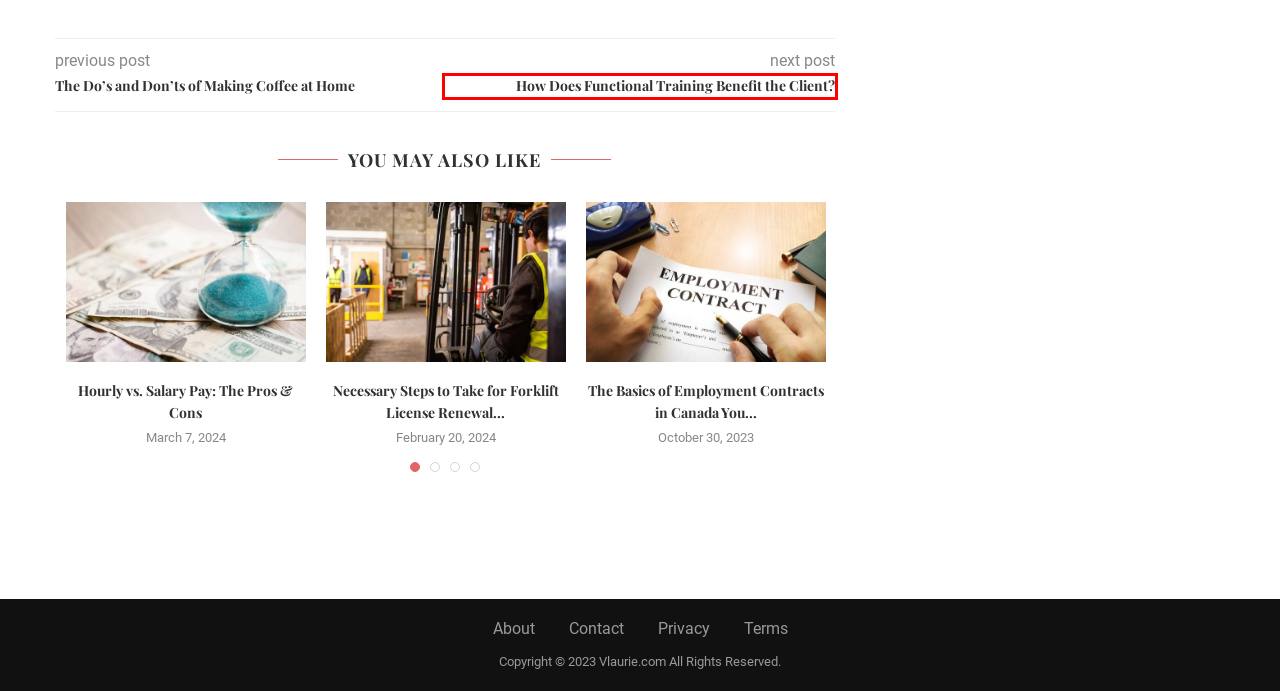You are given a screenshot of a webpage with a red rectangle bounding box. Choose the best webpage description that matches the new webpage after clicking the element in the bounding box. Here are the candidates:
A. The Do's and Don'ts of Making Coffee at Home - Vlaurie
B. Contact - Vlaurie
C. Privacy Policy - Vlaurie
D. Is There a Nursing Shortage? It Depends on Where You Are - Vlaurie
E. About - Vlaurie
F. How Does Functional Training Benefit the Client? - Vlaurie
G. Forklift License Renewal 2024: Don't Let Your Skills Expire!
H. The Basics of Employment Contracts in Canada You Should Know - Vlaurie

F